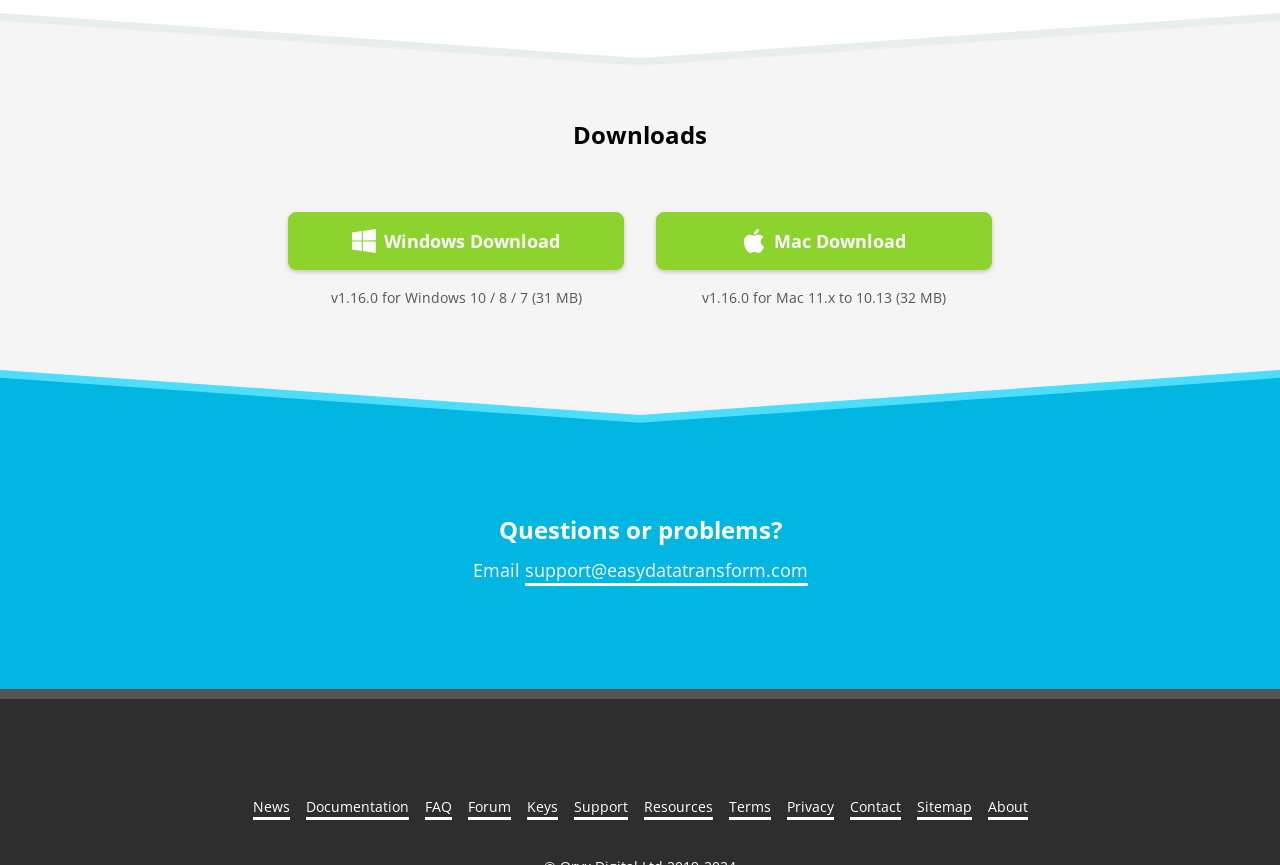Please provide a comprehensive response to the question based on the details in the image: What is the logo next to the 'Windows Download' link?

I found the answer by looking at the image next to the 'Windows Download' link, which is described as 'Windows Logo'.